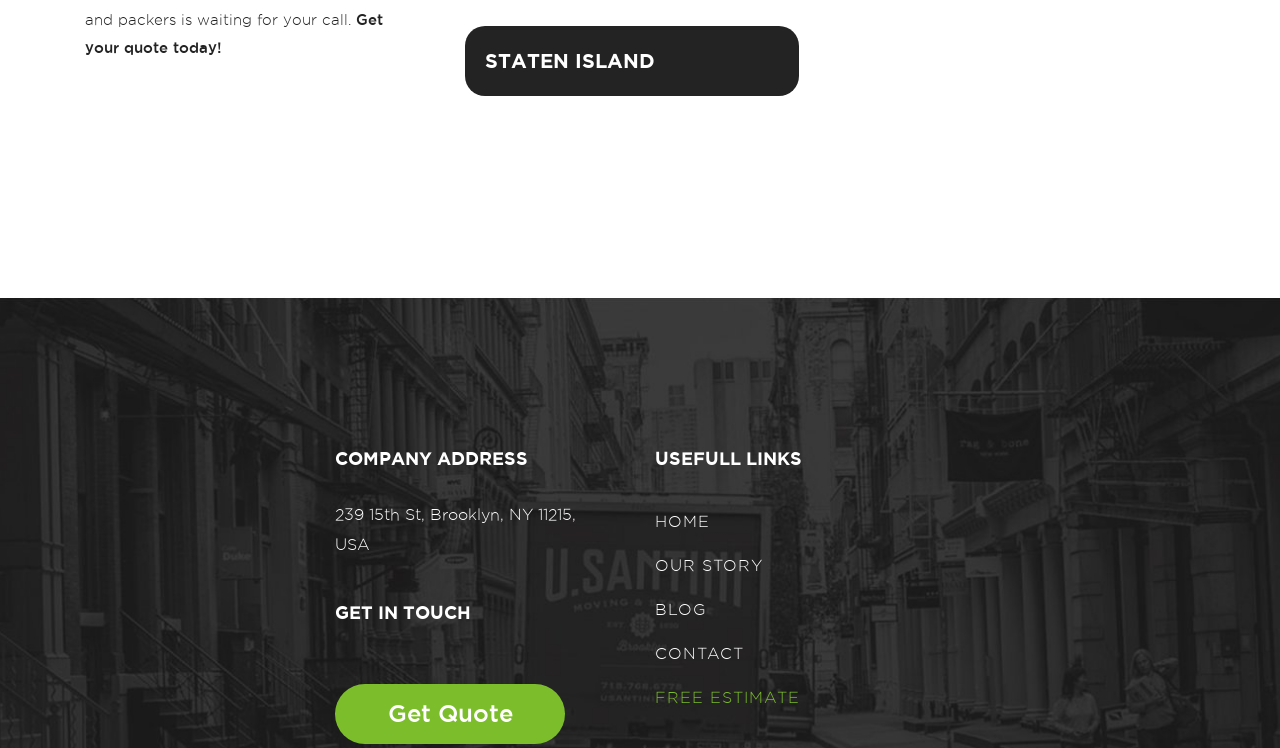How many useful links are there?
Please provide a full and detailed response to the question.

I counted the number of useful links by looking at the links under the 'USEFULL LINKS' heading, and I found five of them, namely 'HOME', 'OUR STORY', 'BLOG', 'CONTACT', and 'FREE ESTIMATE'.